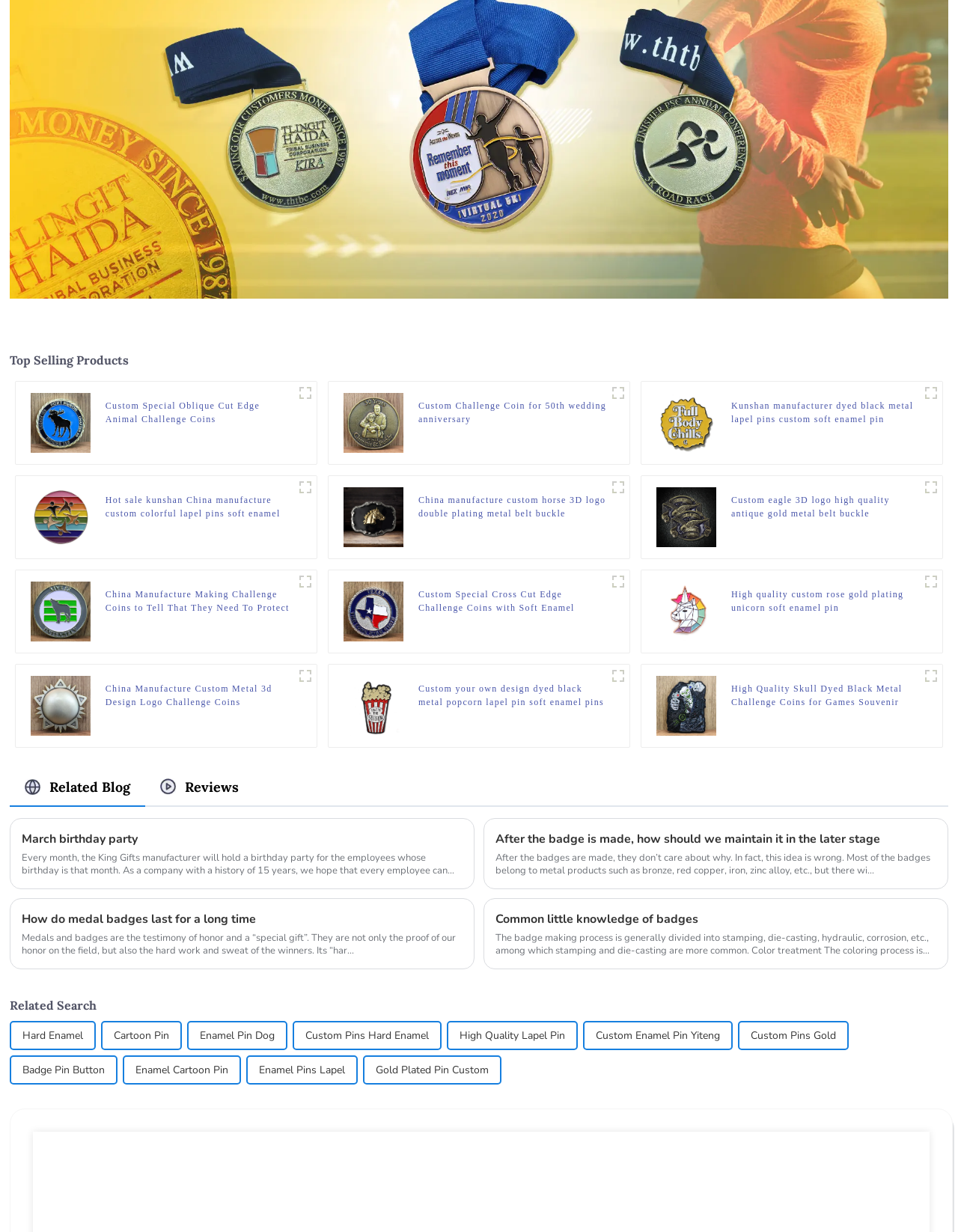Respond to the question with just a single word or phrase: 
What is the position of the product 'Kunshan manufacturer dyed black metal lapel pins custom soft enamel pin'?

third row, first column